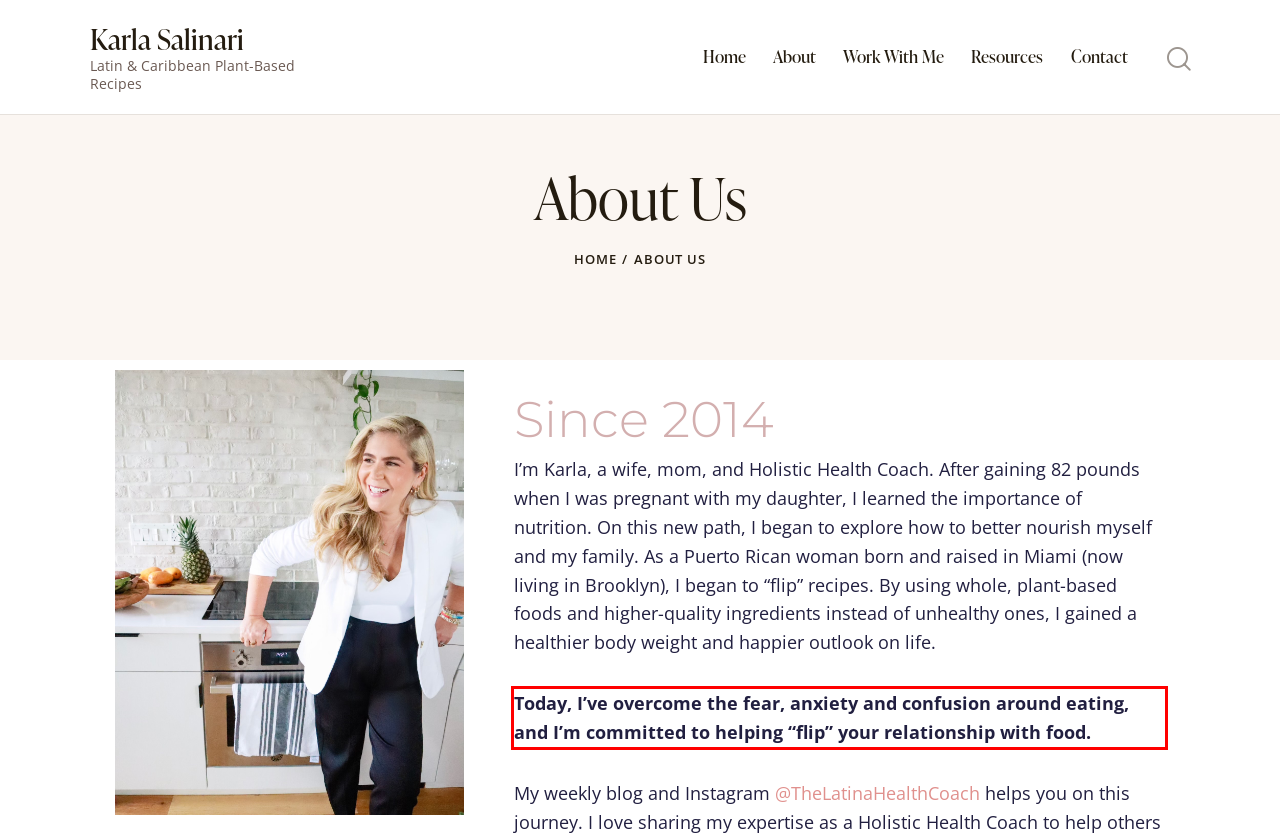Given a screenshot of a webpage, locate the red bounding box and extract the text it encloses.

Today, I’ve overcome the fear, anxiety and confusion around eating, and I’m committed to helping “flip” your relationship with food.